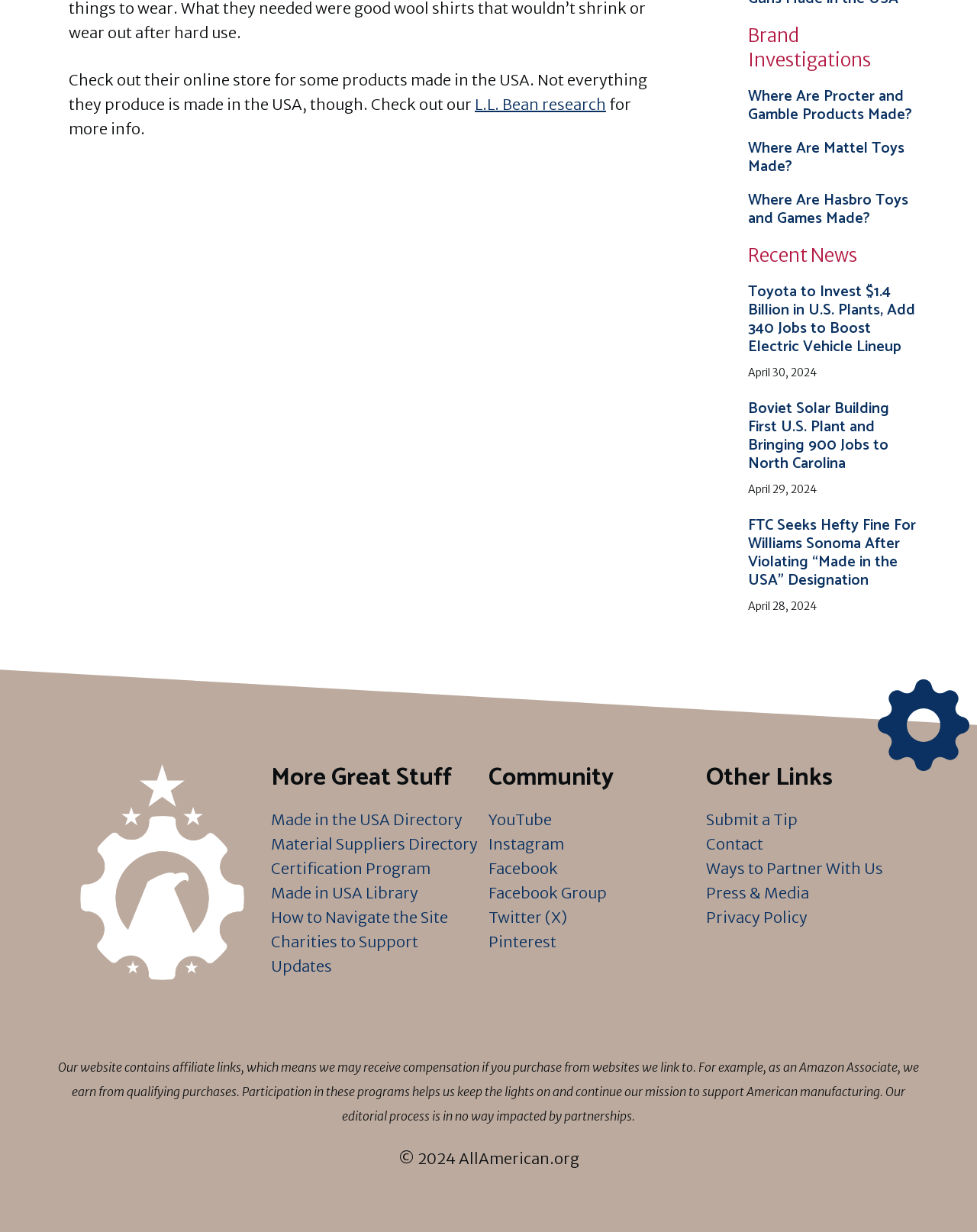Pinpoint the bounding box coordinates of the clickable area necessary to execute the following instruction: "Read about Where Are Procter and Gamble Products Made?". The coordinates should be given as four float numbers between 0 and 1, namely [left, top, right, bottom].

[0.766, 0.068, 0.934, 0.103]